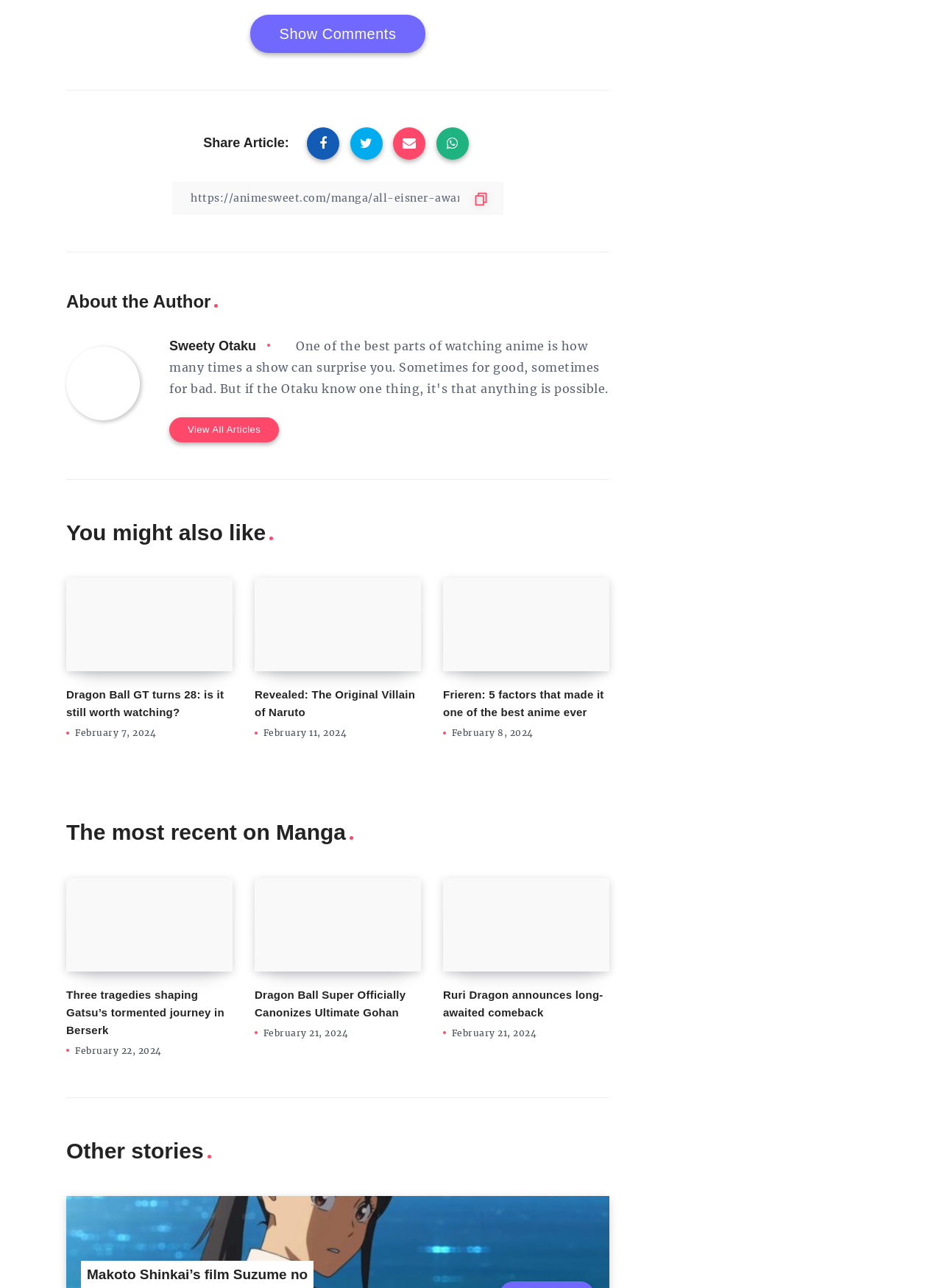Bounding box coordinates are given in the format (top-left x, top-left y, bottom-right x, bottom-right y). All values should be floating point numbers between 0 and 1. Provide the bounding box coordinate for the UI element described as: View All Articles

[0.18, 0.324, 0.296, 0.343]